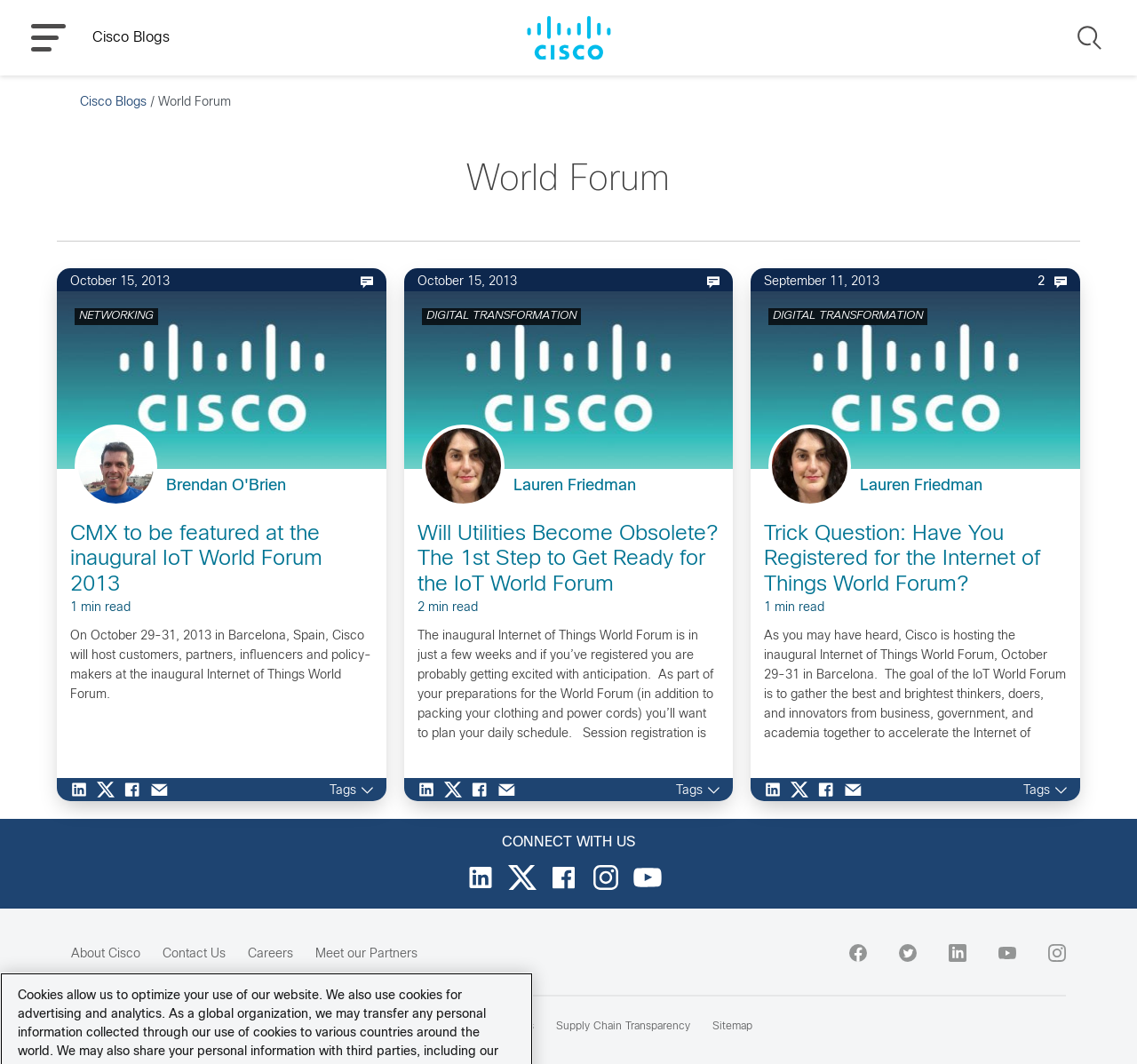Please identify the bounding box coordinates of where to click in order to follow the instruction: "Contact the French Quarter Wedding Chapel".

None